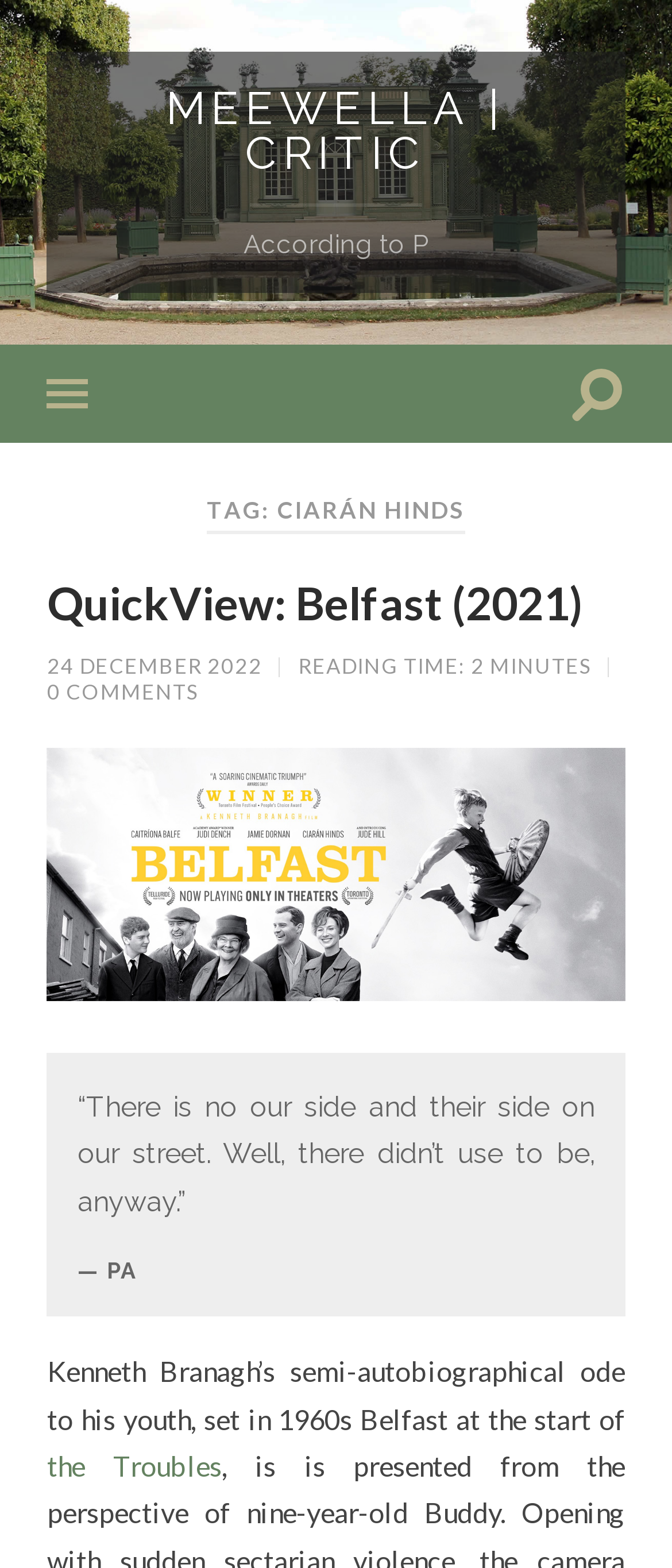Provide the bounding box coordinates of the UI element that matches the description: "QuickView: Belfast (2021)".

[0.07, 0.367, 0.87, 0.403]